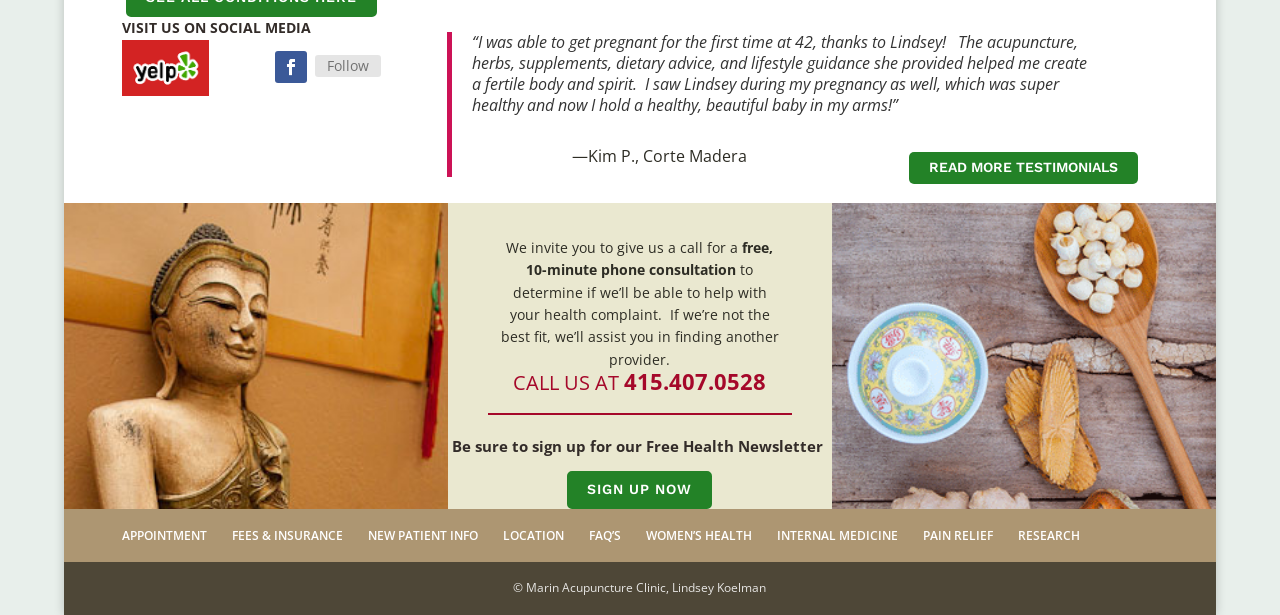Refer to the screenshot and give an in-depth answer to this question: What is the purpose of the free consultation?

The purpose of the free consultation can be inferred from the static text element 'to determine if we’ll be able to help with your health complaint.' which is located near the phone number.